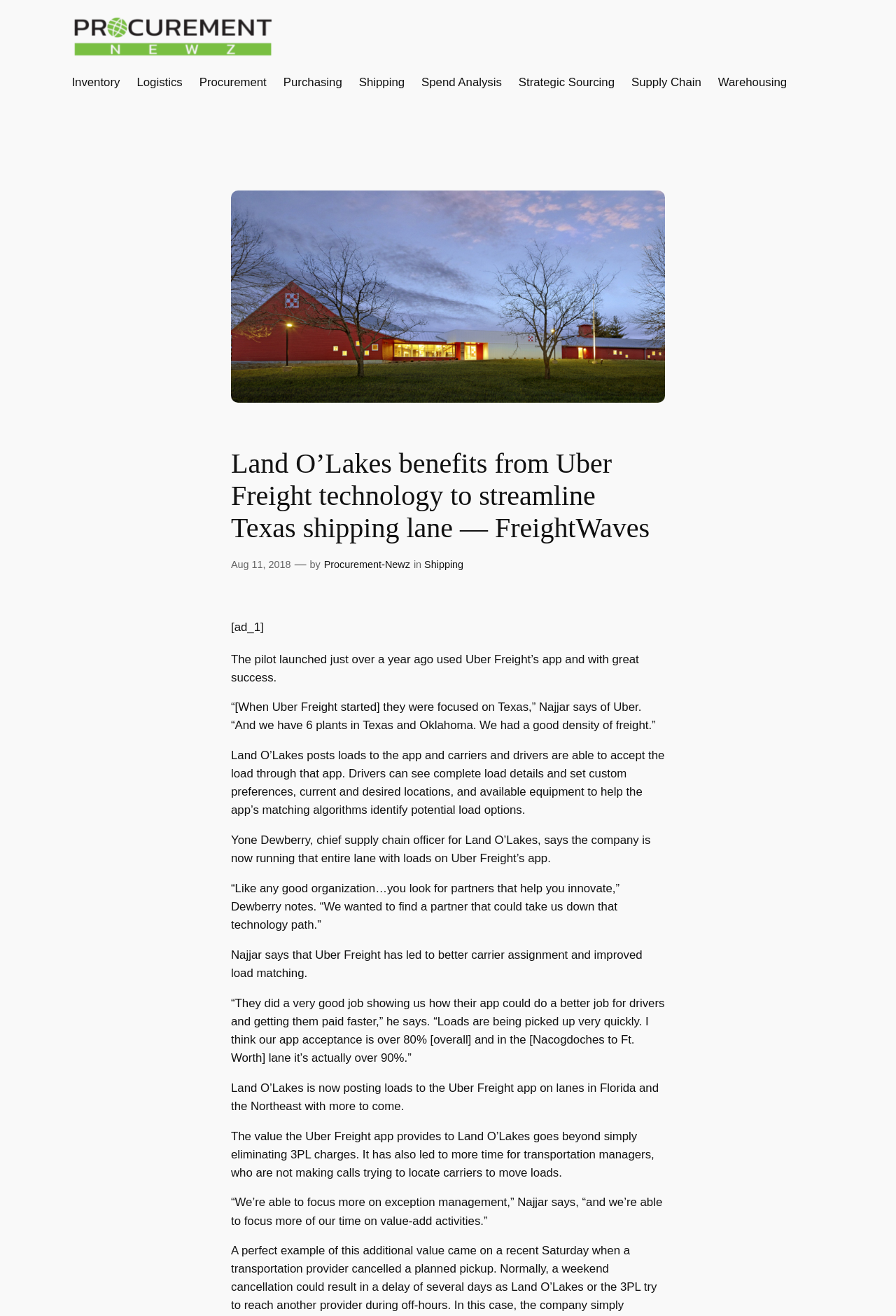What is the benefit of using Uber Freight's app for Land O'Lakes?
Respond to the question with a well-detailed and thorough answer.

The webpage states that the value the Uber Freight app provides to Land O'Lakes goes beyond simply eliminating 3PL charges, and it has also led to more time for transportation managers, who are not making calls trying to locate carriers to move loads.